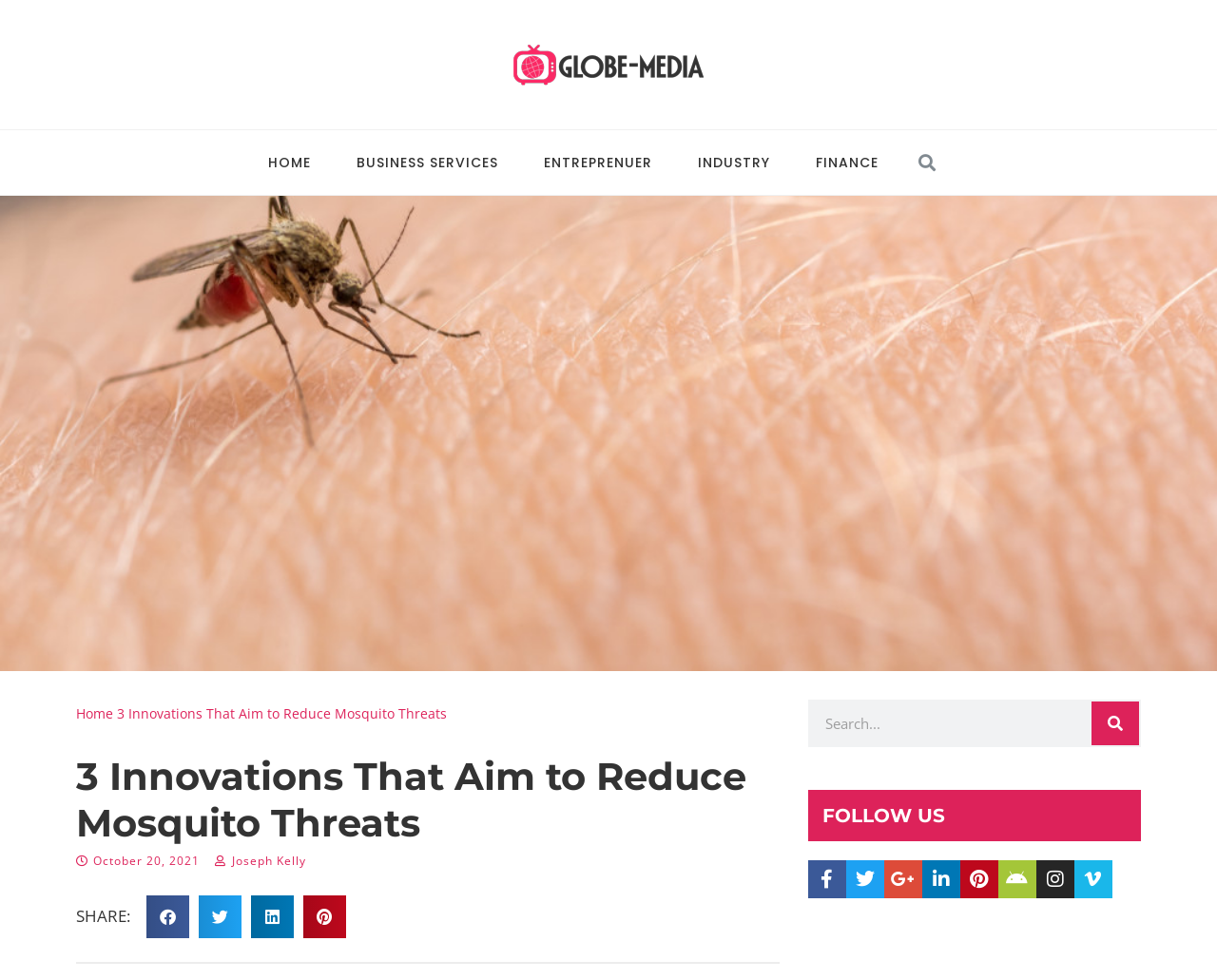Identify the bounding box coordinates of the part that should be clicked to carry out this instruction: "Share on facebook".

[0.12, 0.913, 0.155, 0.957]